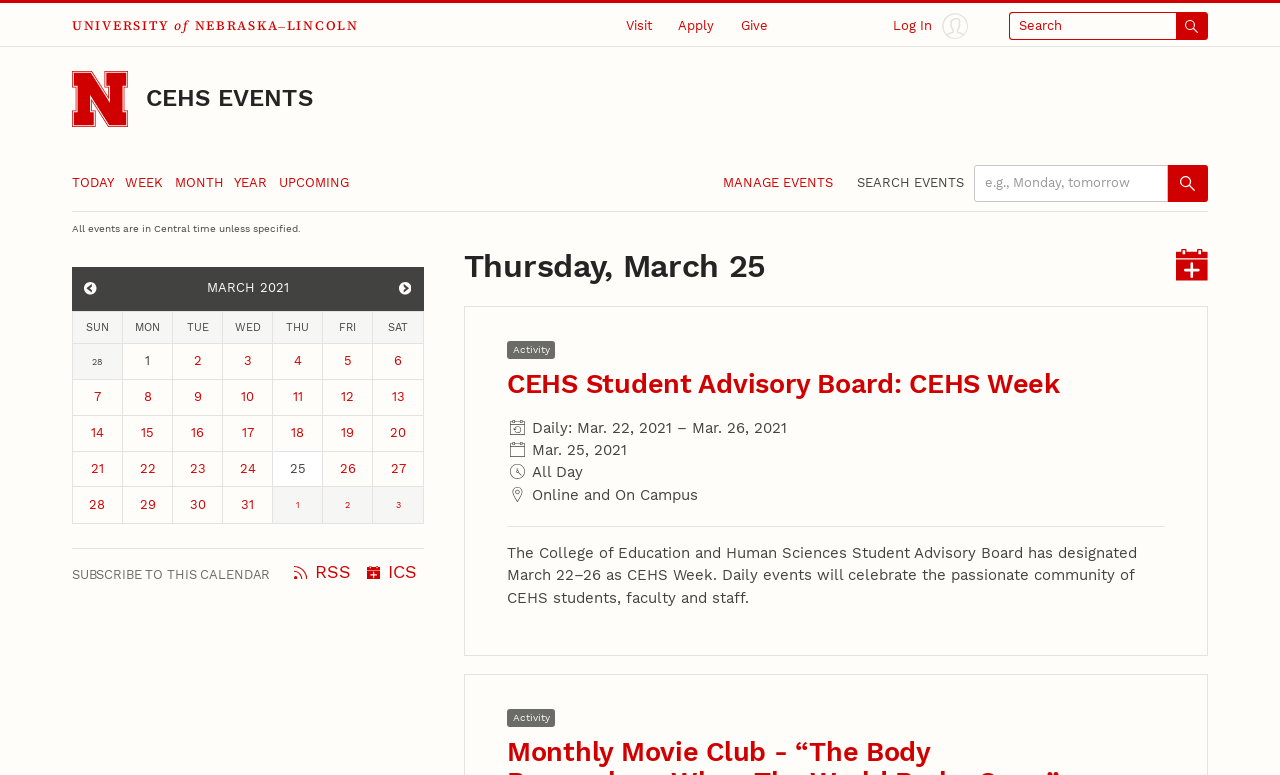Identify the bounding box for the described UI element: "University of Nebraska–Lincoln".

[0.056, 0.008, 0.28, 0.06]